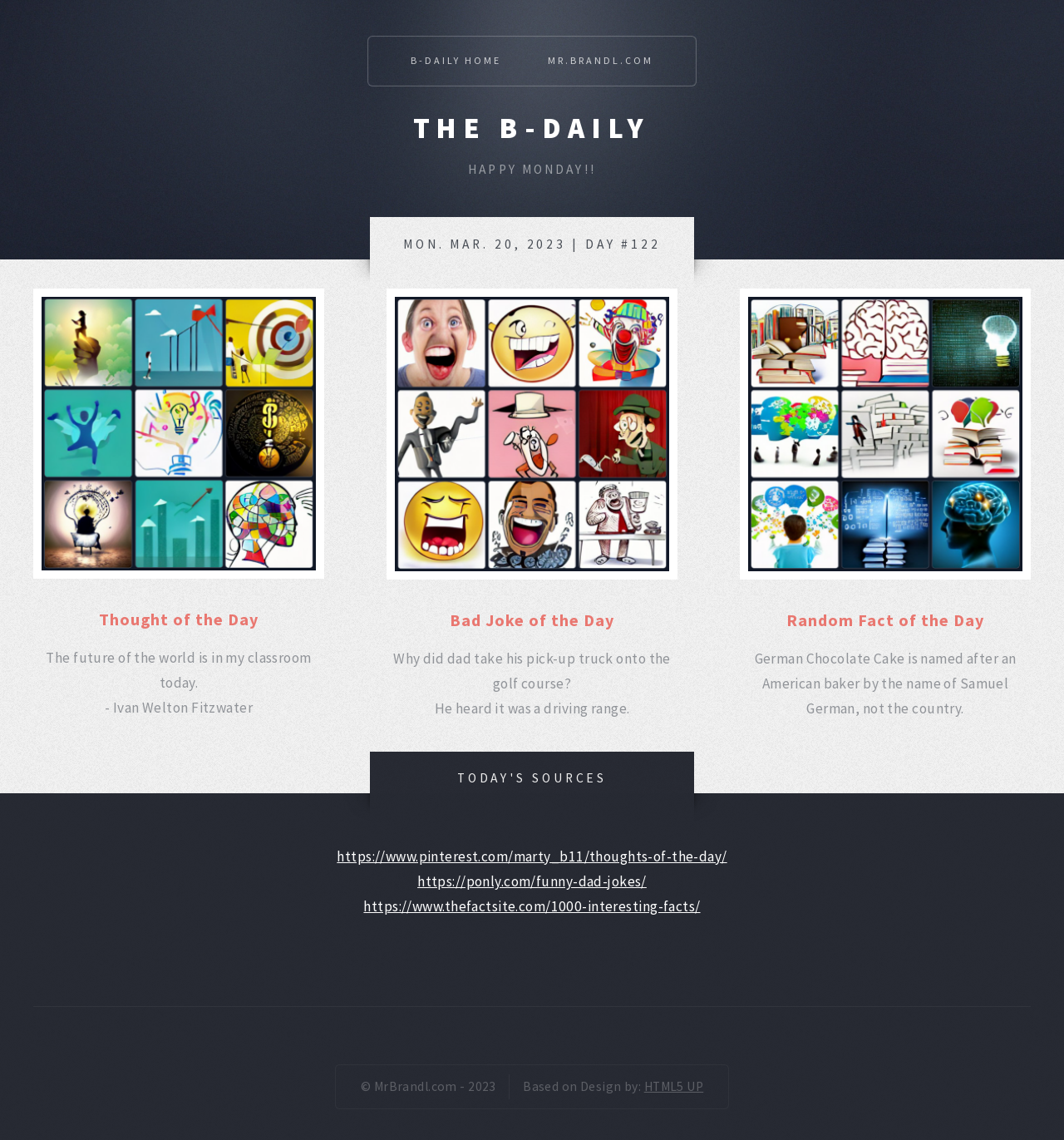What is the copyright information on the webpage?
Please answer the question as detailed as possible.

The copyright information is mentioned at the bottom of the webpage, which suggests that the content on the webpage is owned by MrBrandl.com and is copyrighted for the year 2023.